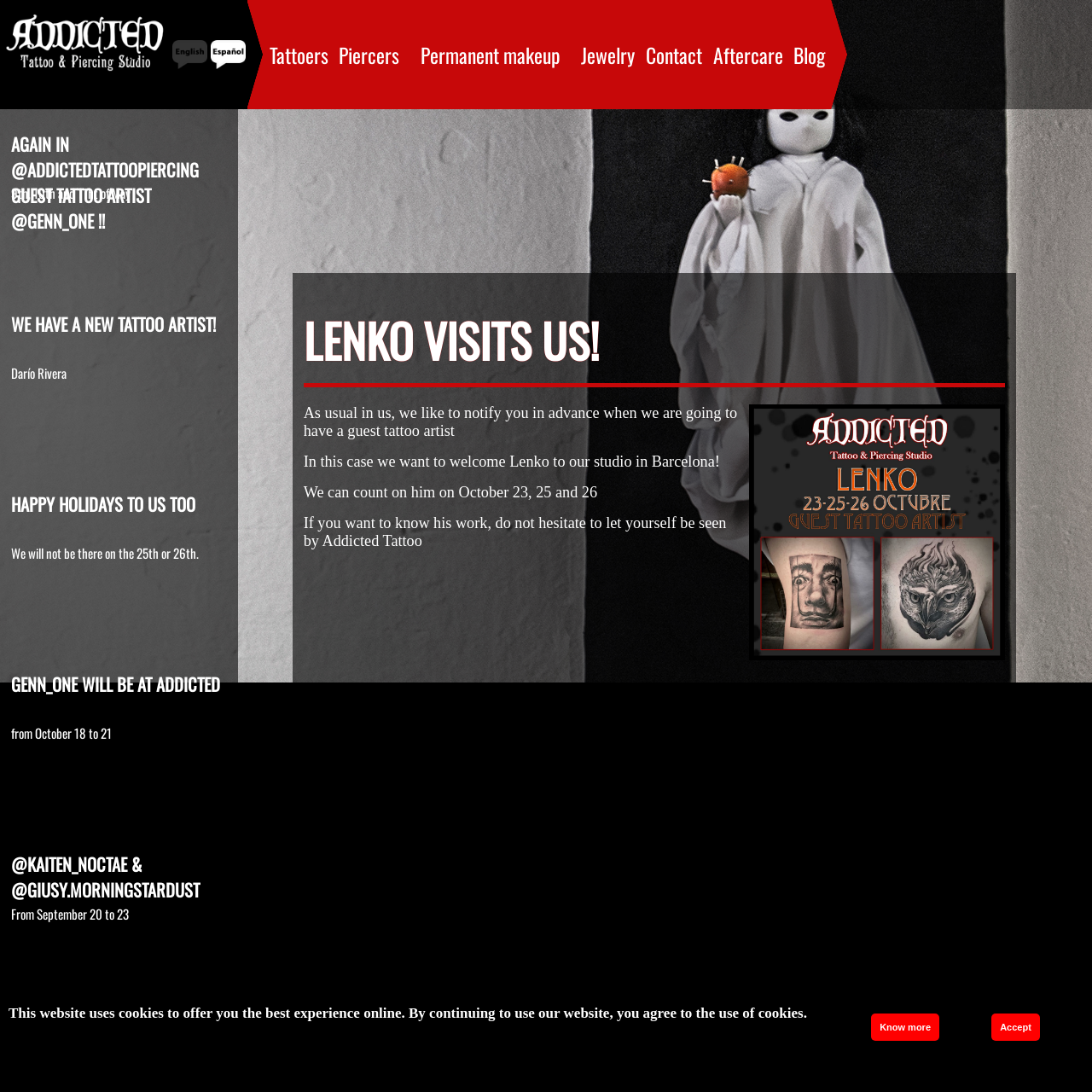Locate and provide the bounding box coordinates for the HTML element that matches this description: "Know more".

[0.806, 0.936, 0.852, 0.945]